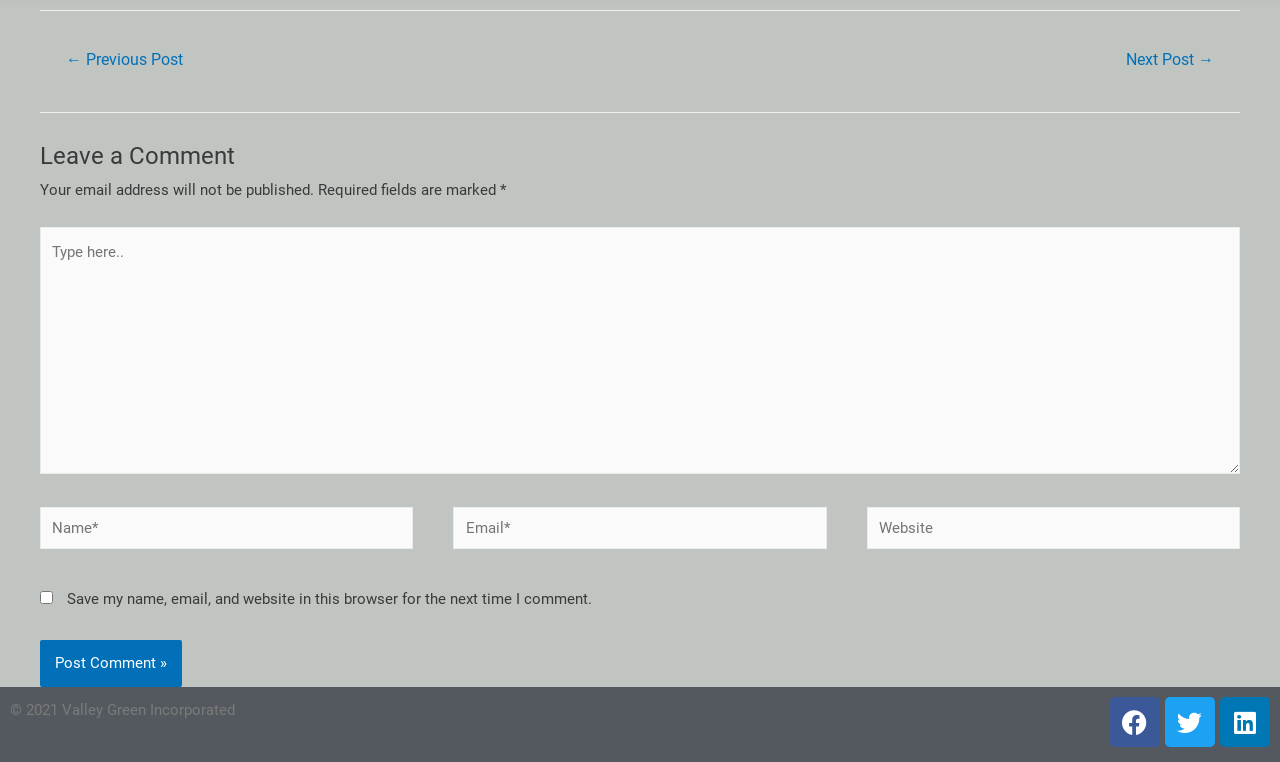Please identify the bounding box coordinates of the element's region that I should click in order to complete the following instruction: "Enter your name". The bounding box coordinates consist of four float numbers between 0 and 1, i.e., [left, top, right, bottom].

[0.031, 0.665, 0.323, 0.721]